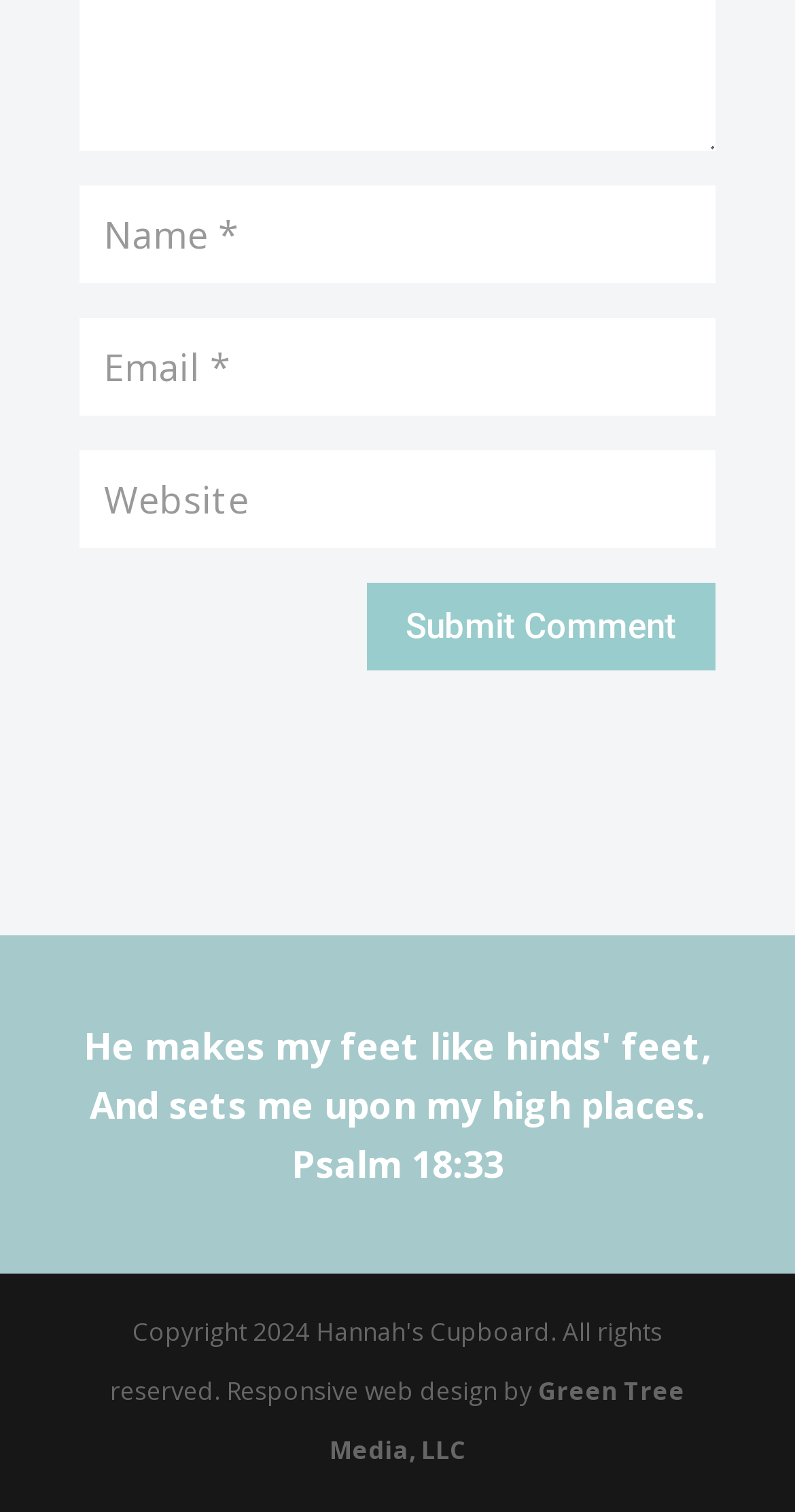Answer the question with a single word or phrase: 
What is the label of the second textbox?

Email *